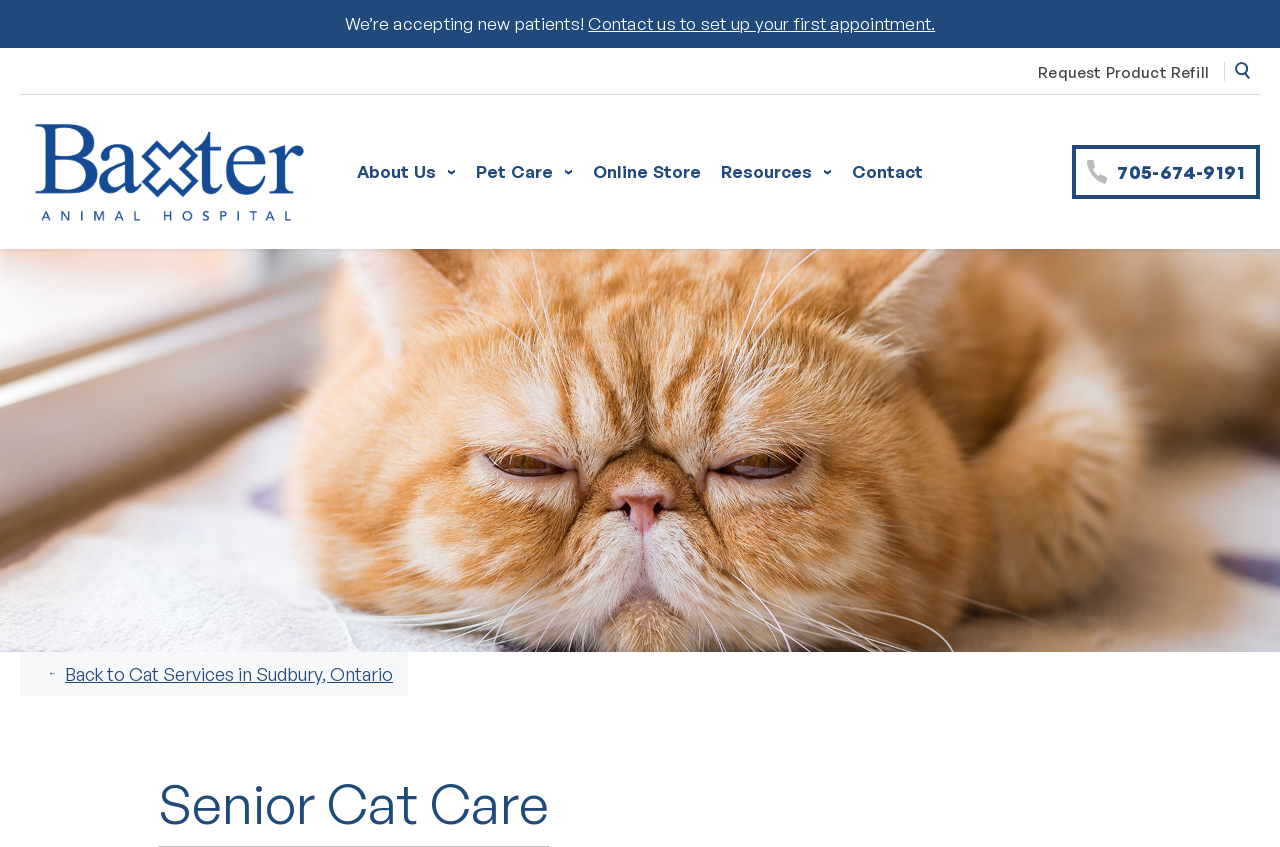Provide an in-depth caption for the elements present on the webpage.

This webpage is about senior cat care at Baxter Animal Hospital in Sudbury, Ontario. At the top left, there is a logo of the hospital, and next to it, a horizontal menu bar with five menu items: About Us, Pet Care, Online Store, Resources, and Contact. Each menu item has a dropdown menu.

Below the menu bar, there is a prominent announcement stating "We're accepting new patients!" with a call-to-action link to contact the hospital to set up an appointment. On the top right, there are three links: "Request Product Refill", a search button with a magnifying glass icon, and a "Skip to content" link.

The main content of the page is an image that takes up most of the screen, showcasing cat services. At the bottom of the page, there is a navigation section with a contact phone number, 705-674-9191, accompanied by a small icon. There is also a link to go back to the cat services page.

Throughout the page, there are several other links and buttons, but the overall focus is on senior cat care and the services provided by Baxter Animal Hospital.